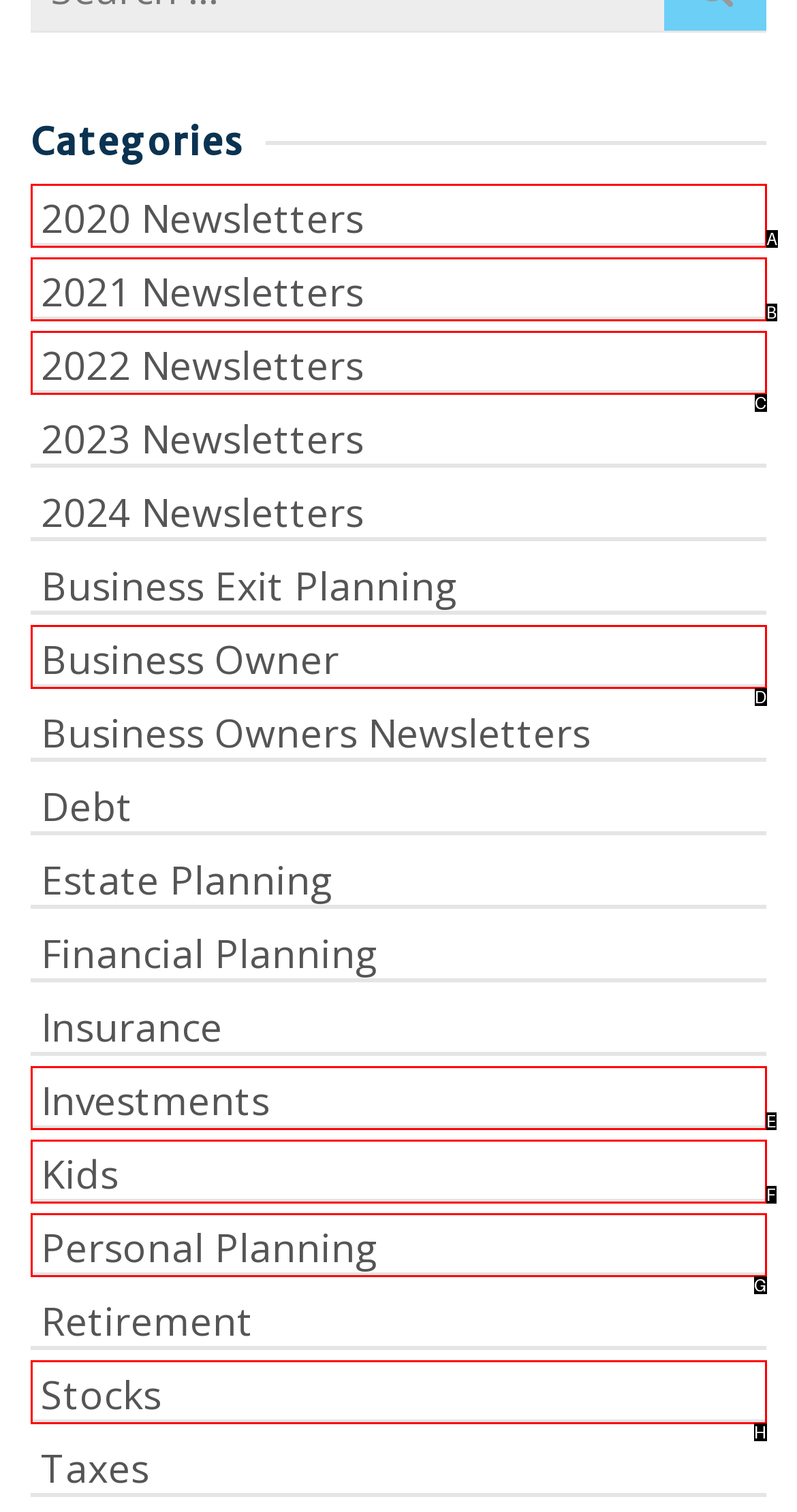Select the option that fits this description: 2022 Newsletters
Answer with the corresponding letter directly.

C